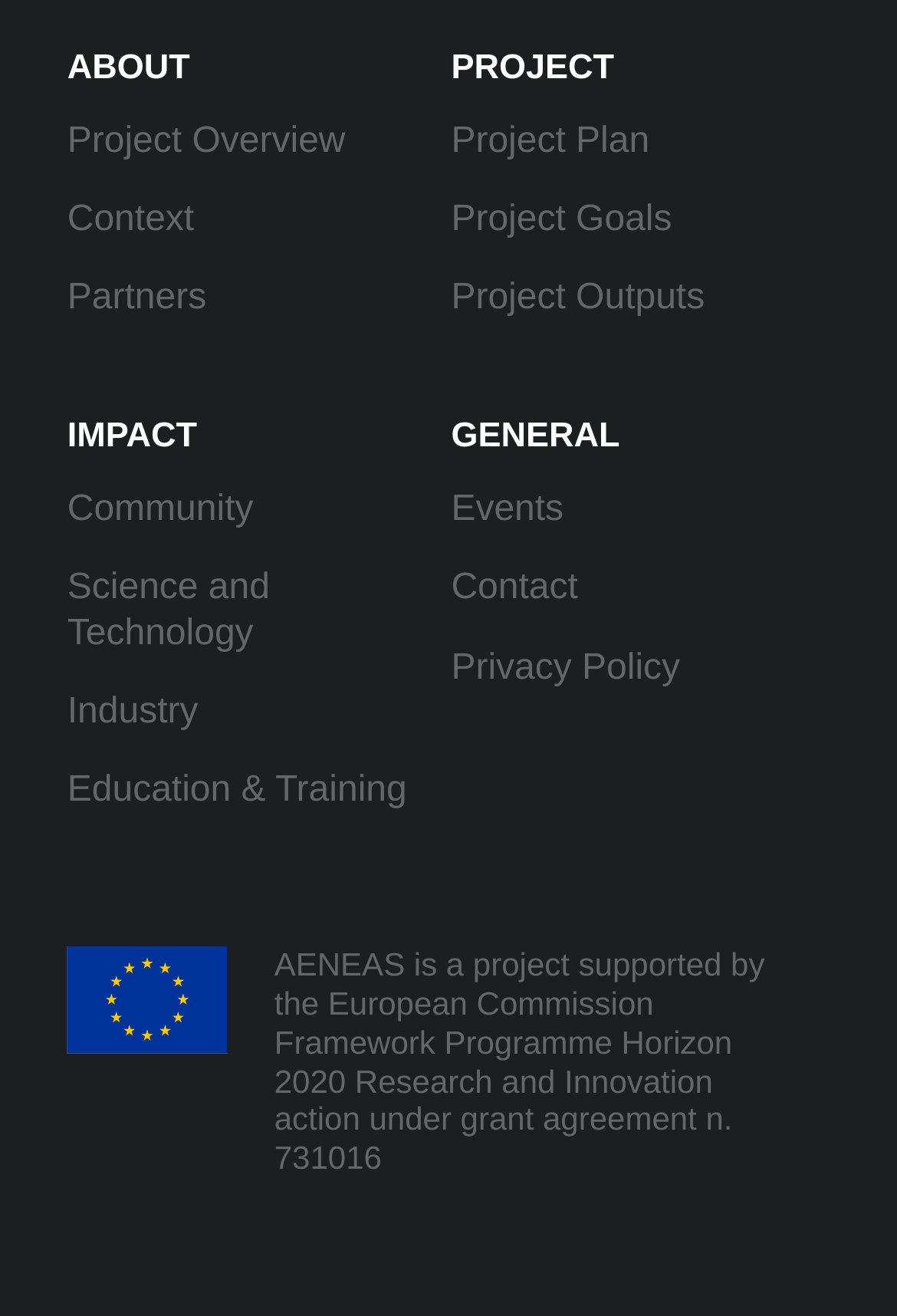Highlight the bounding box of the UI element that corresponds to this description: "Community".

[0.075, 0.373, 0.282, 0.402]